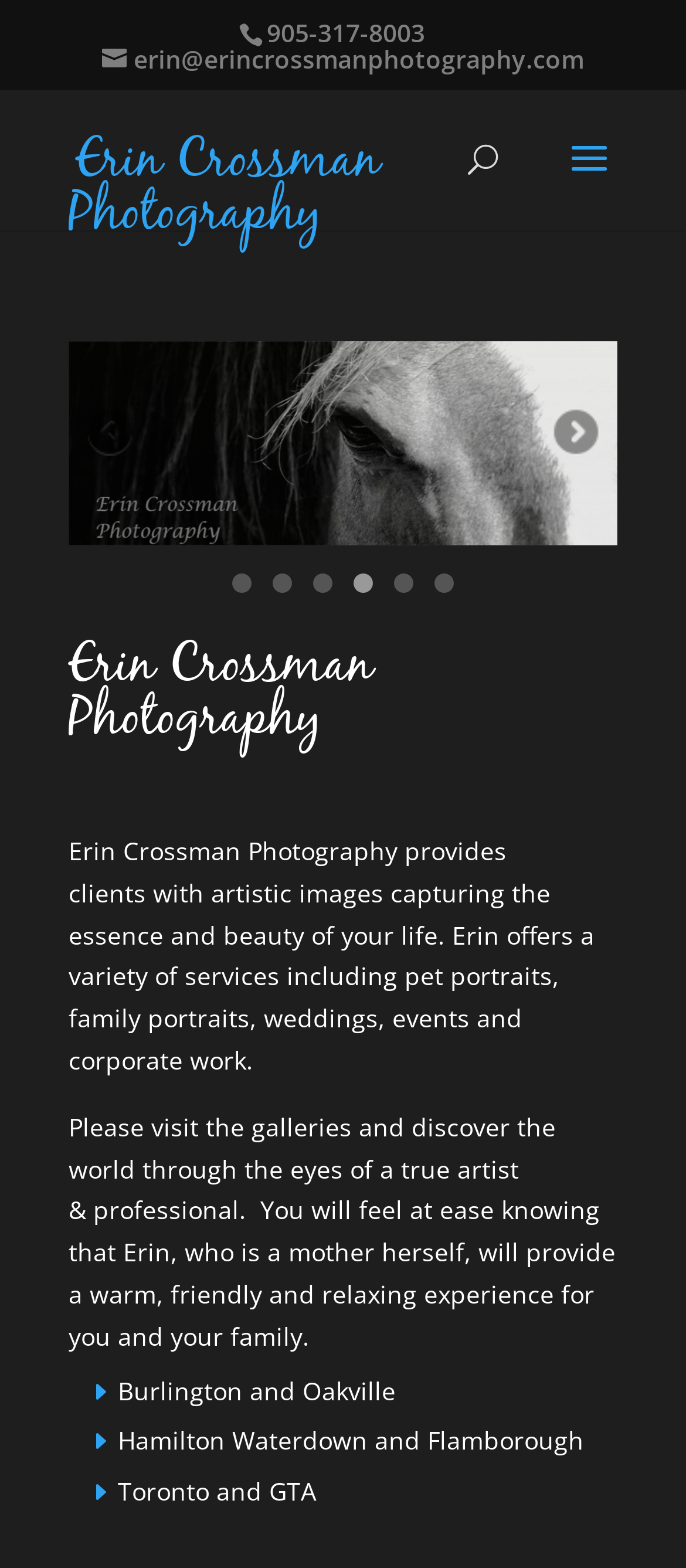Determine the main heading of the webpage and generate its text.

Erin Crossman Photography